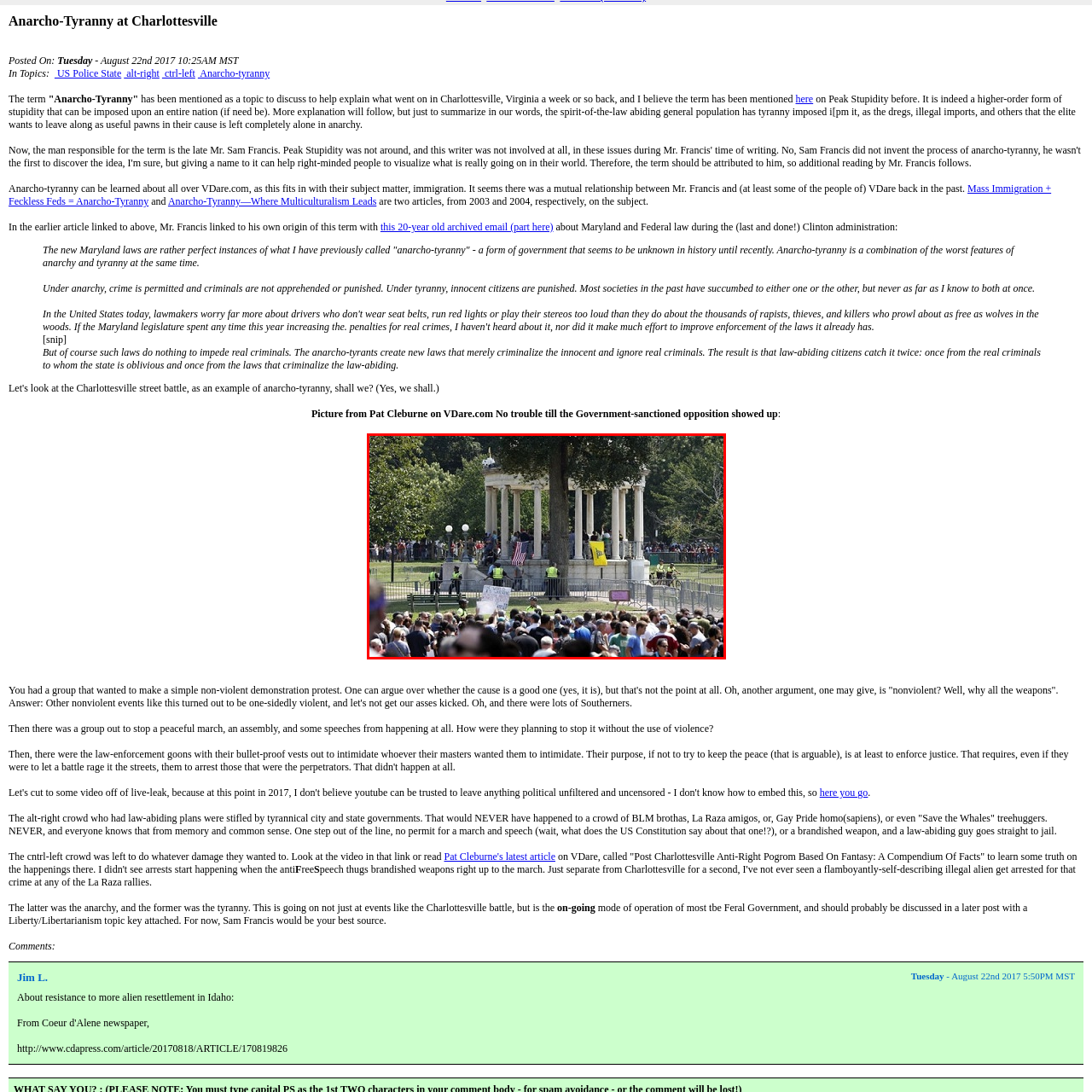Elaborate on the scene depicted within the red bounding box in the image.

The image captures a significant moment during the events surrounding the Charlottesville rally on August 22, 2017. In the foreground, a large group of people gathers, signifying the diverse participants involved in the demonstration. Some are holding signs, while nearby, law enforcement officers in yellow vests are positioned to maintain order amidst the crowd.

In the background, a classic gazebo stands prominently, surrounded by lush trees, serving as a focal point for those present. Several individuals can be seen on the structure, adding to the heightened atmosphere of the event. Banners, including an American flag and a yellow flag with a bold emblem, flutter in the breeze, underscoring the rally's patriotic tone.

The area is cordoned off with barriers, indicating a carefully controlled environment designed to manage the assembly and prevent potential clashes. This image encapsulates the tension and fervor of the day, highlighting the complexities of public gatherings in the face of political and social discourse.